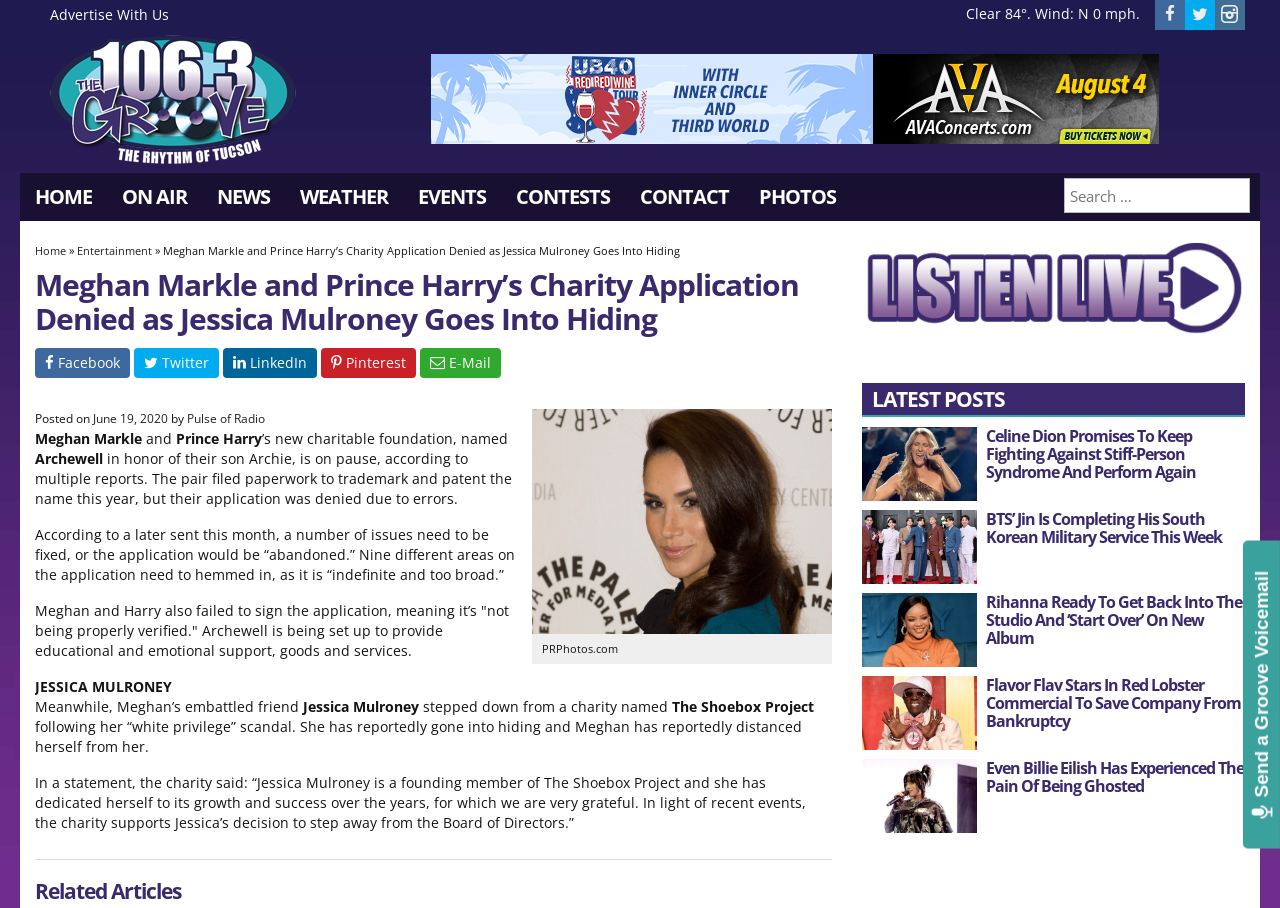Please mark the clickable region by giving the bounding box coordinates needed to complete this instruction: "Check the weather".

[0.223, 0.191, 0.315, 0.242]